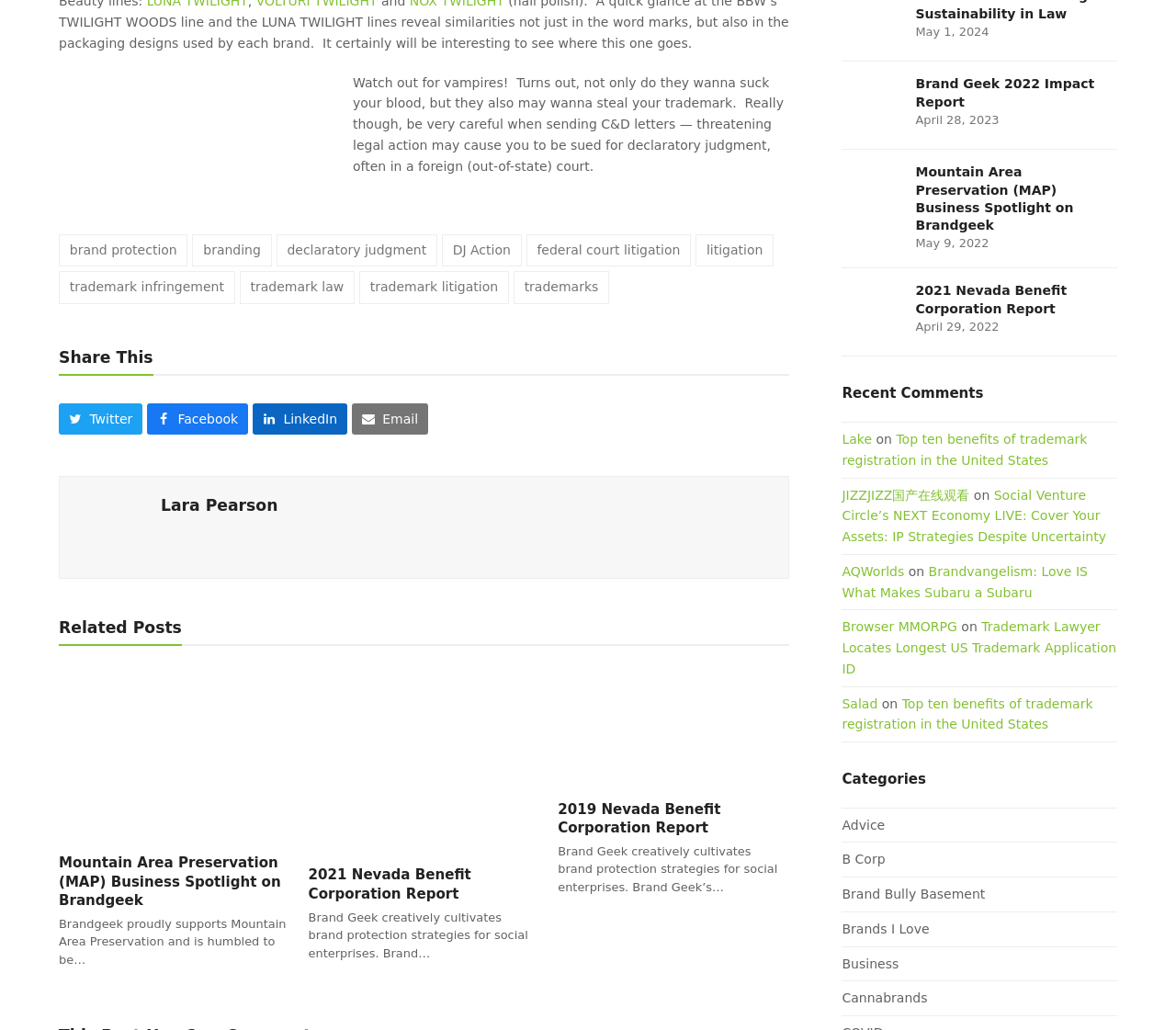What is the purpose of the links below 'Related Posts'?
Answer with a single word or phrase by referring to the visual content.

To show related articles